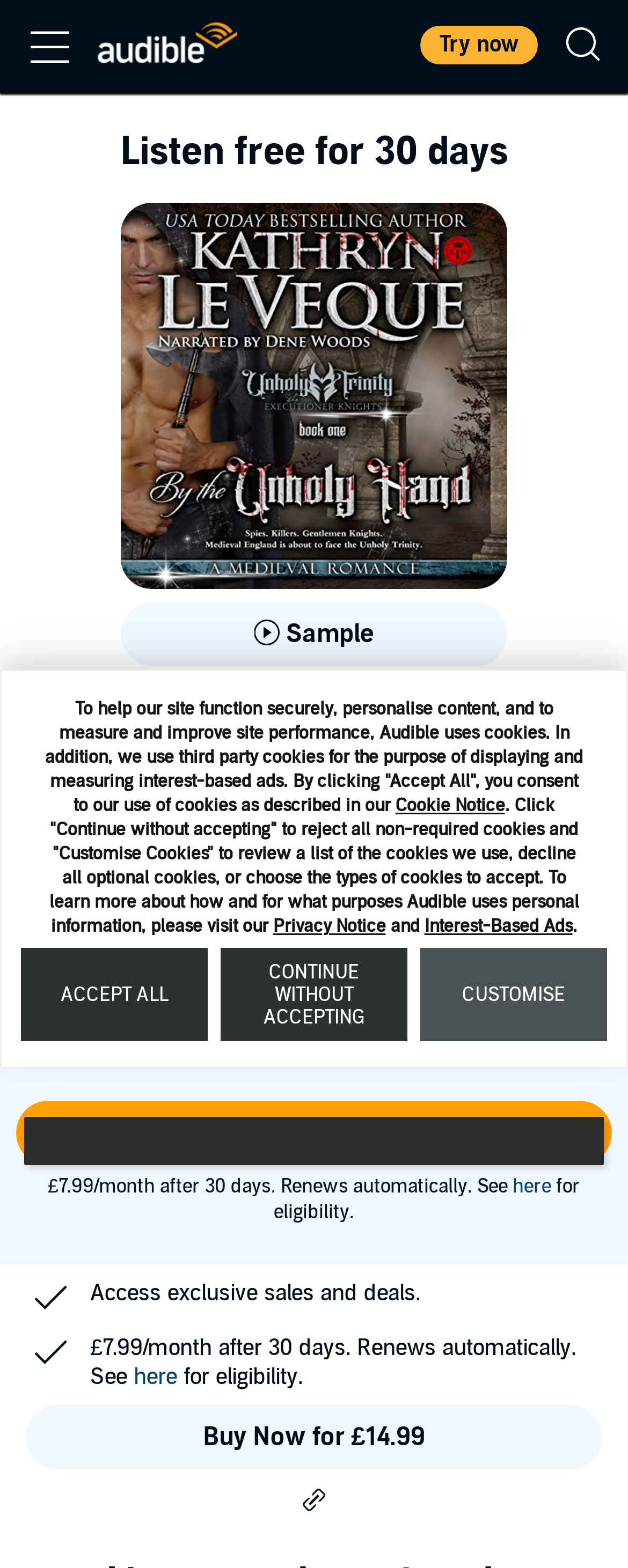What is the rating of the audiobook?
Using the visual information, answer the question in a single word or phrase.

4.4 out of 5 stars